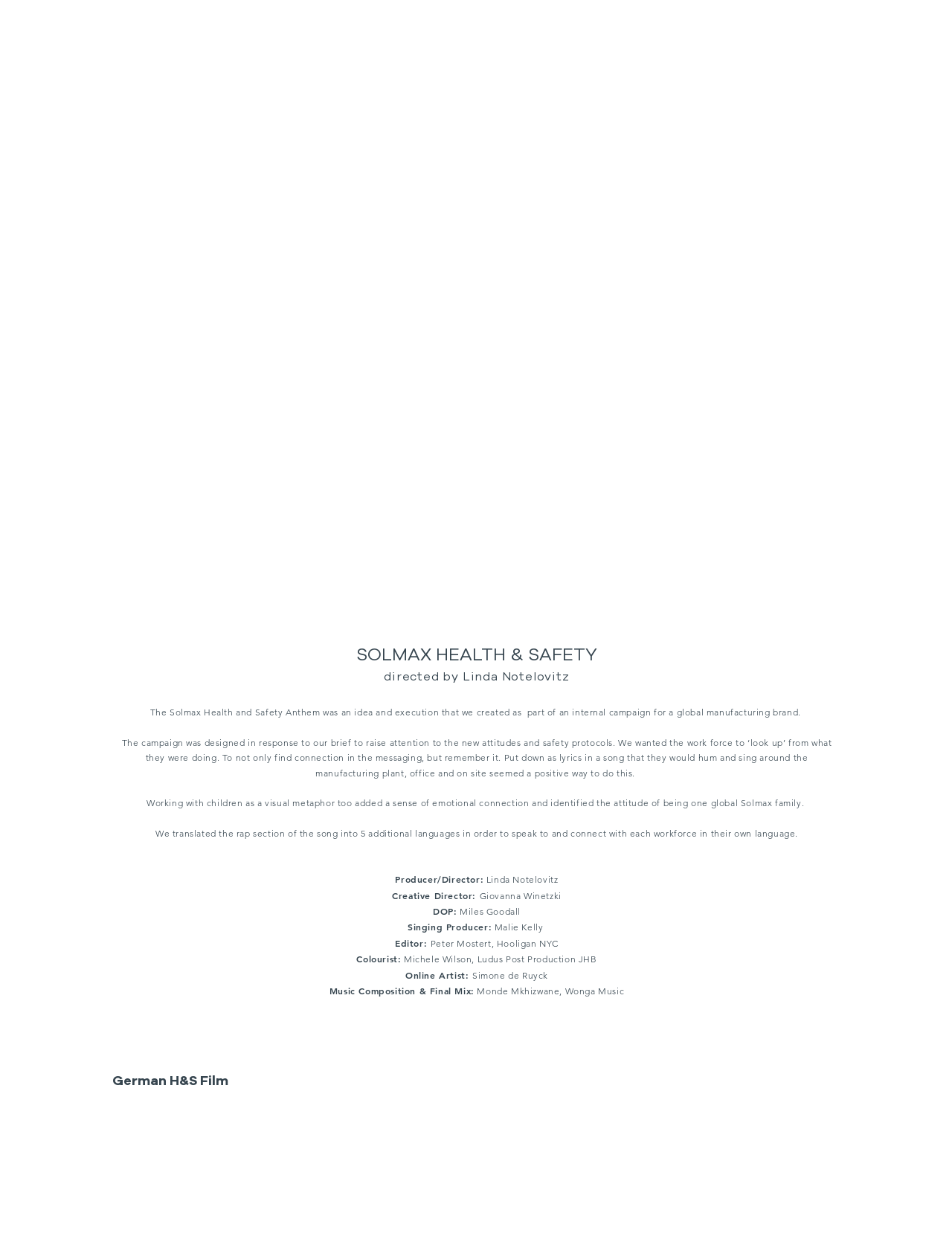Please identify the webpage's heading and generate its text content.

Part 2 – Watching